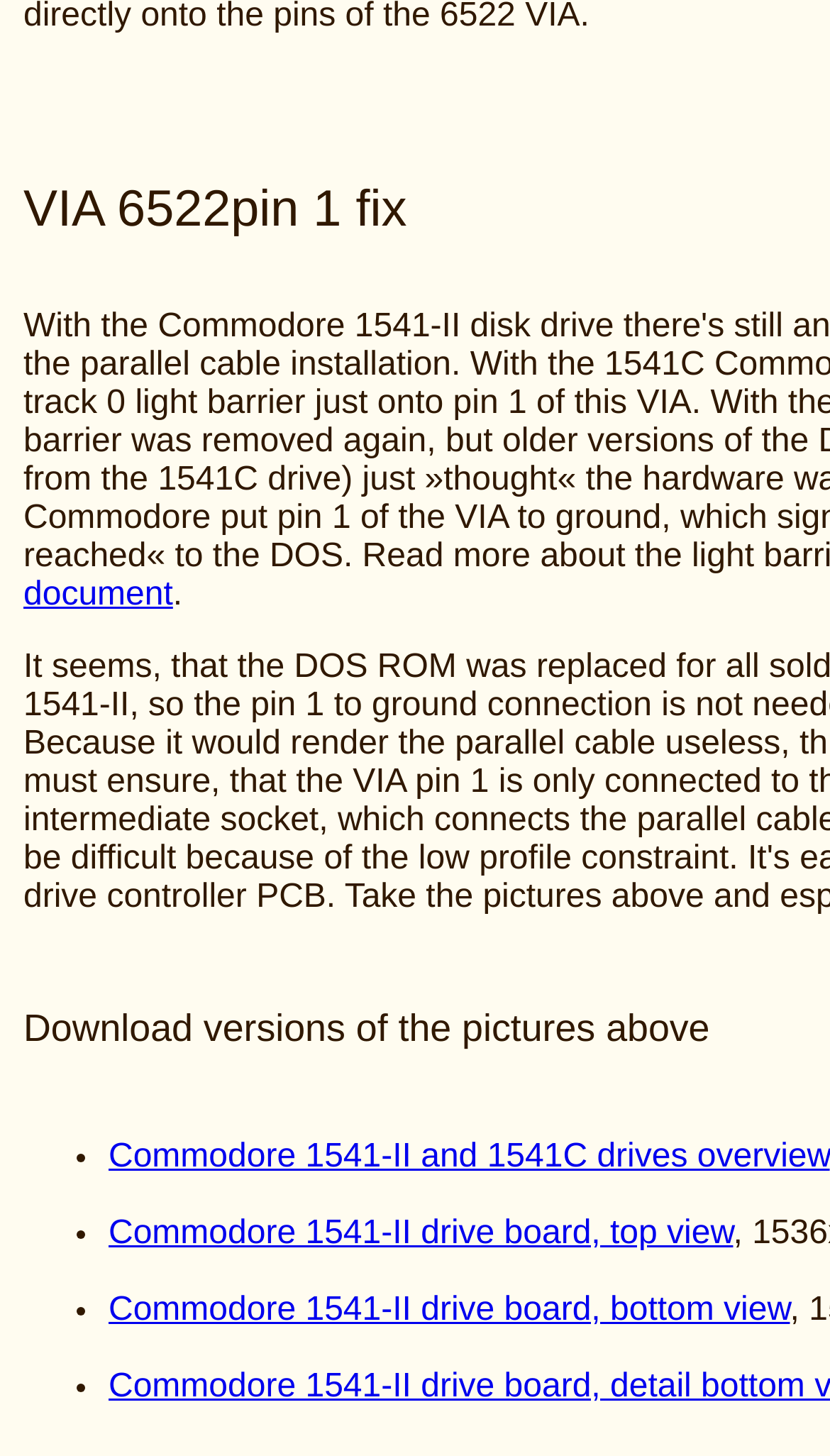Refer to the image and provide an in-depth answer to the question:
What type of content is on the webpage?

The webpage appears to contain technical information about the Commodore 1541 drive, including overviews and views of the drive board, suggesting that the content is focused on providing detailed technical information about the product.